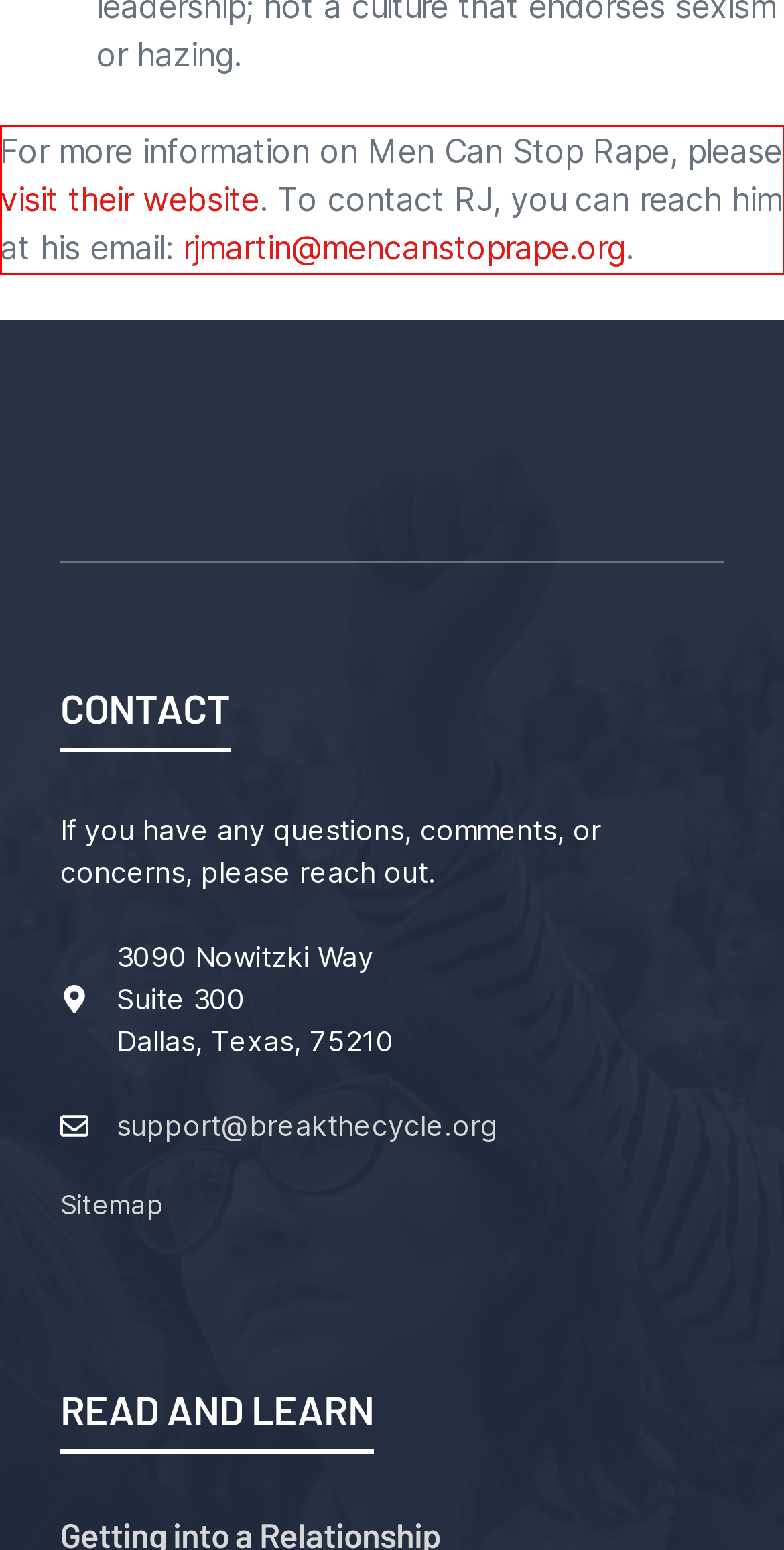Within the screenshot of the webpage, locate the red bounding box and use OCR to identify and provide the text content inside it.

​For more information on Men Can Stop Rape, please visit their website. To contact RJ, you can reach him at his email: rjmartin@mencanstoprape.org.